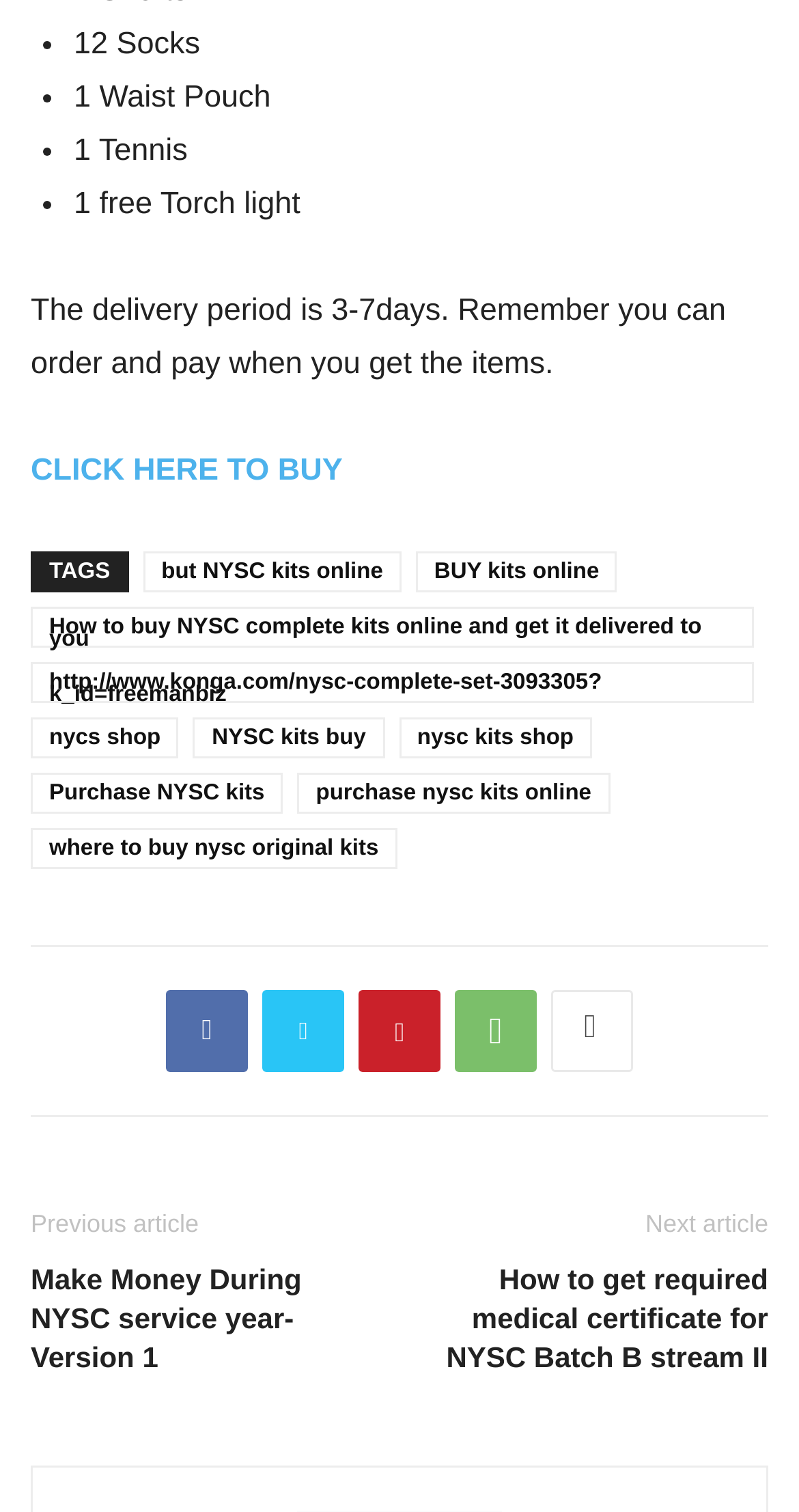Find the bounding box coordinates of the clickable region needed to perform the following instruction: "Read about how to buy NYSC complete kits online". The coordinates should be provided as four float numbers between 0 and 1, i.e., [left, top, right, bottom].

[0.038, 0.402, 0.944, 0.429]